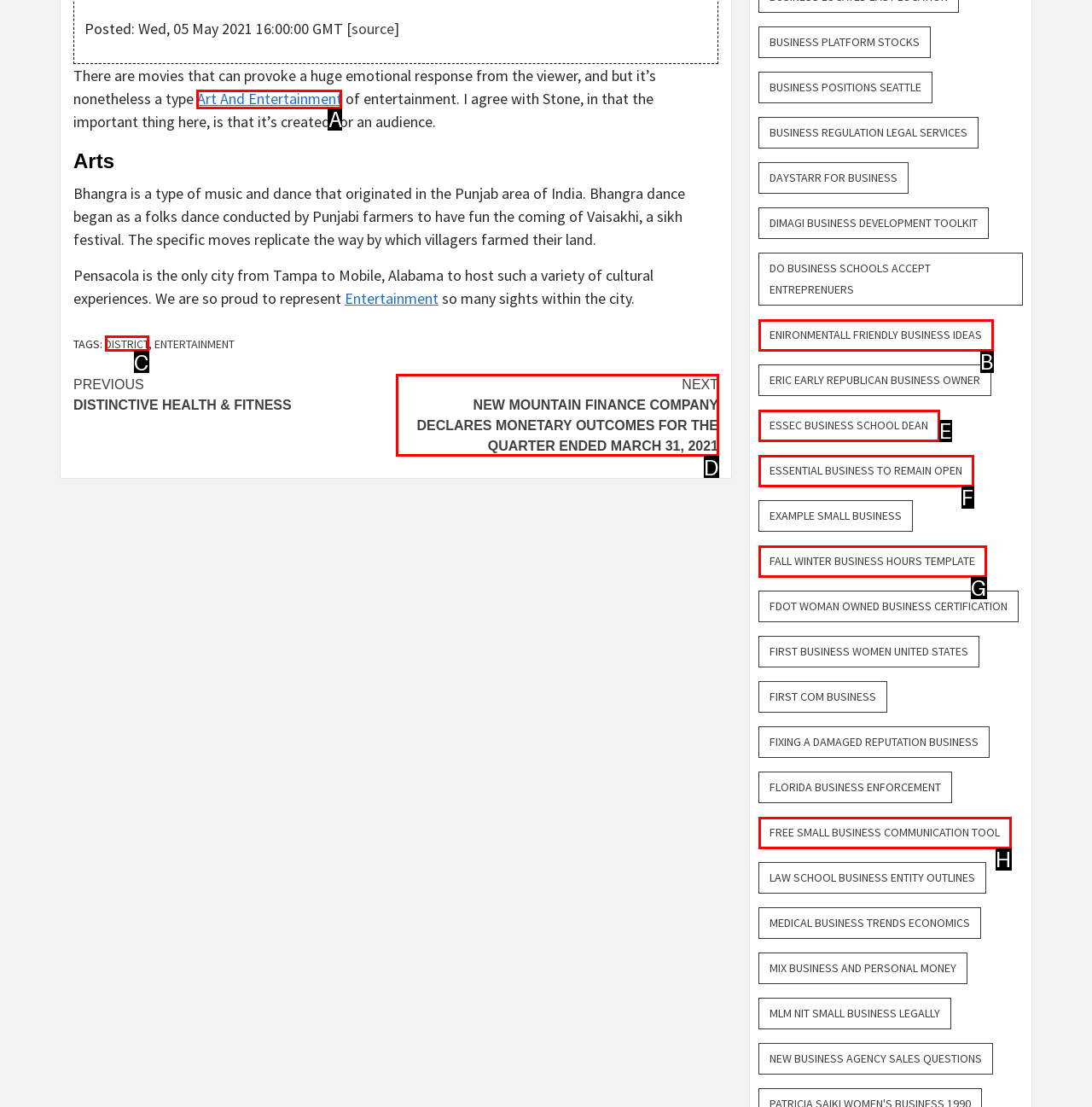Choose the letter of the UI element necessary for this task: Click on 'Animals' link
Answer with the correct letter.

None